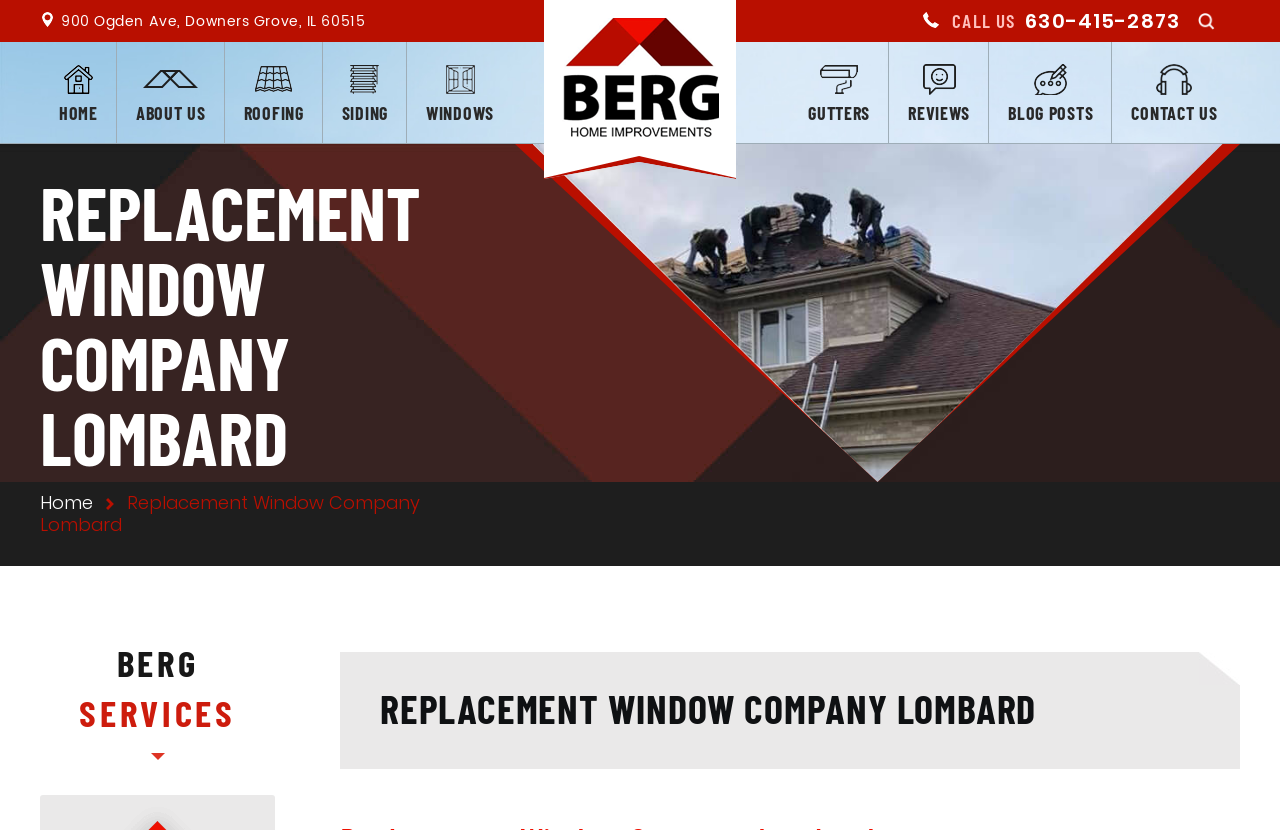Point out the bounding box coordinates of the section to click in order to follow this instruction: "Call the company".

[0.793, 0.007, 0.922, 0.045]